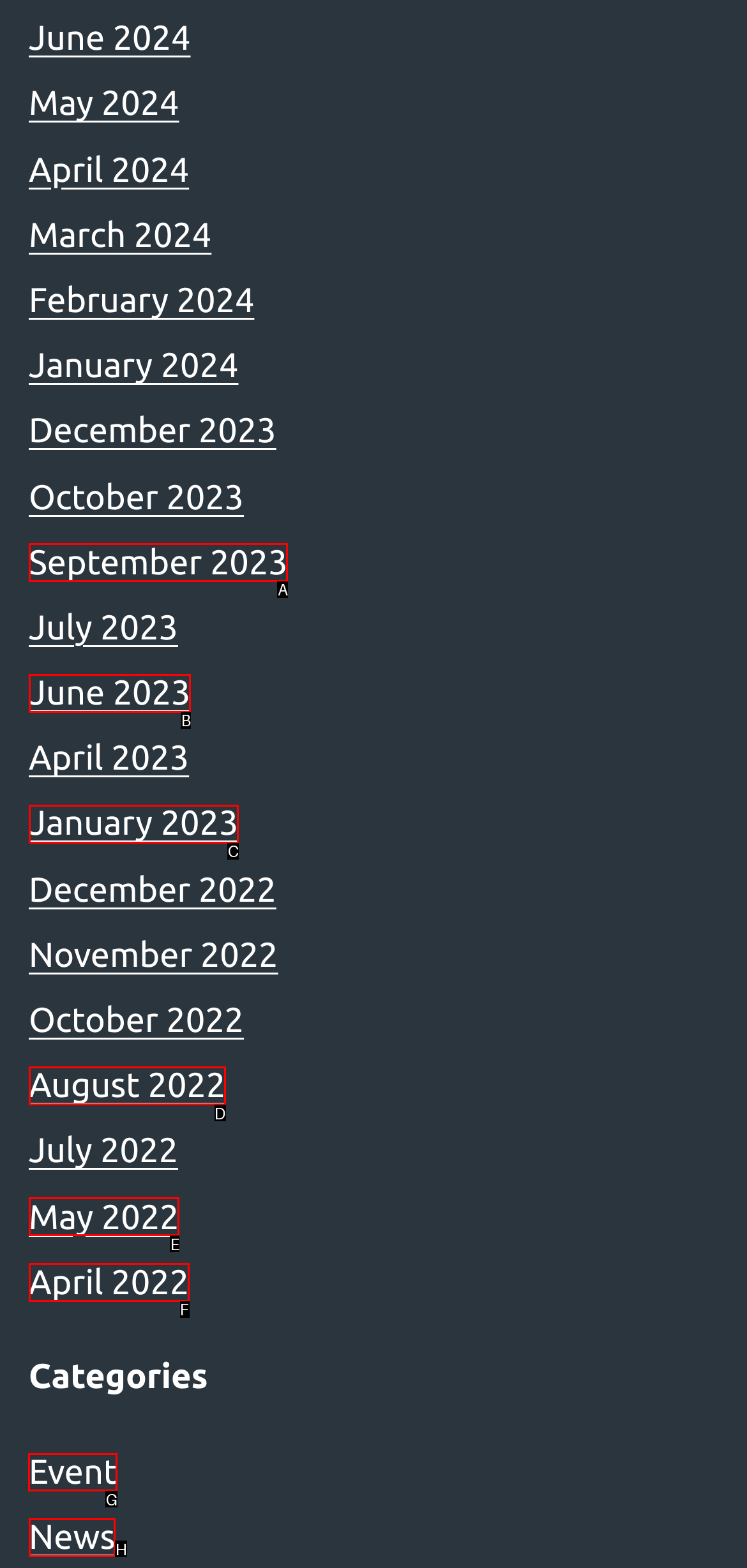Identify the HTML element to select in order to accomplish the following task: Browse Event
Reply with the letter of the chosen option from the given choices directly.

G